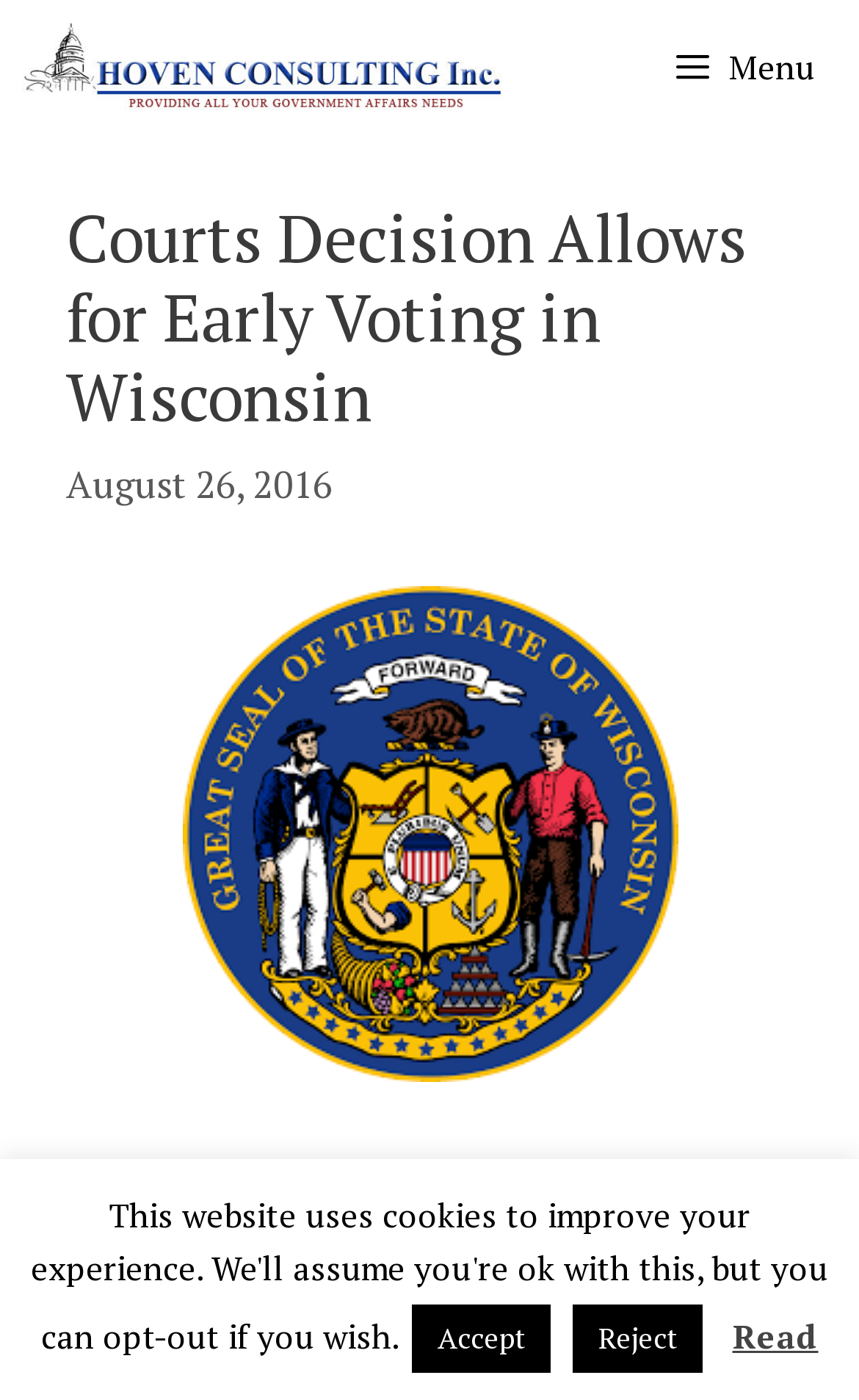Using the description: "Accept", determine the UI element's bounding box coordinates. Ensure the coordinates are in the format of four float numbers between 0 and 1, i.e., [left, top, right, bottom].

[0.478, 0.931, 0.64, 0.98]